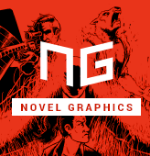What theme is evoked by the illustrations surrounding the logo?
Based on the visual content, answer with a single word or a brief phrase.

storytelling and graphic art